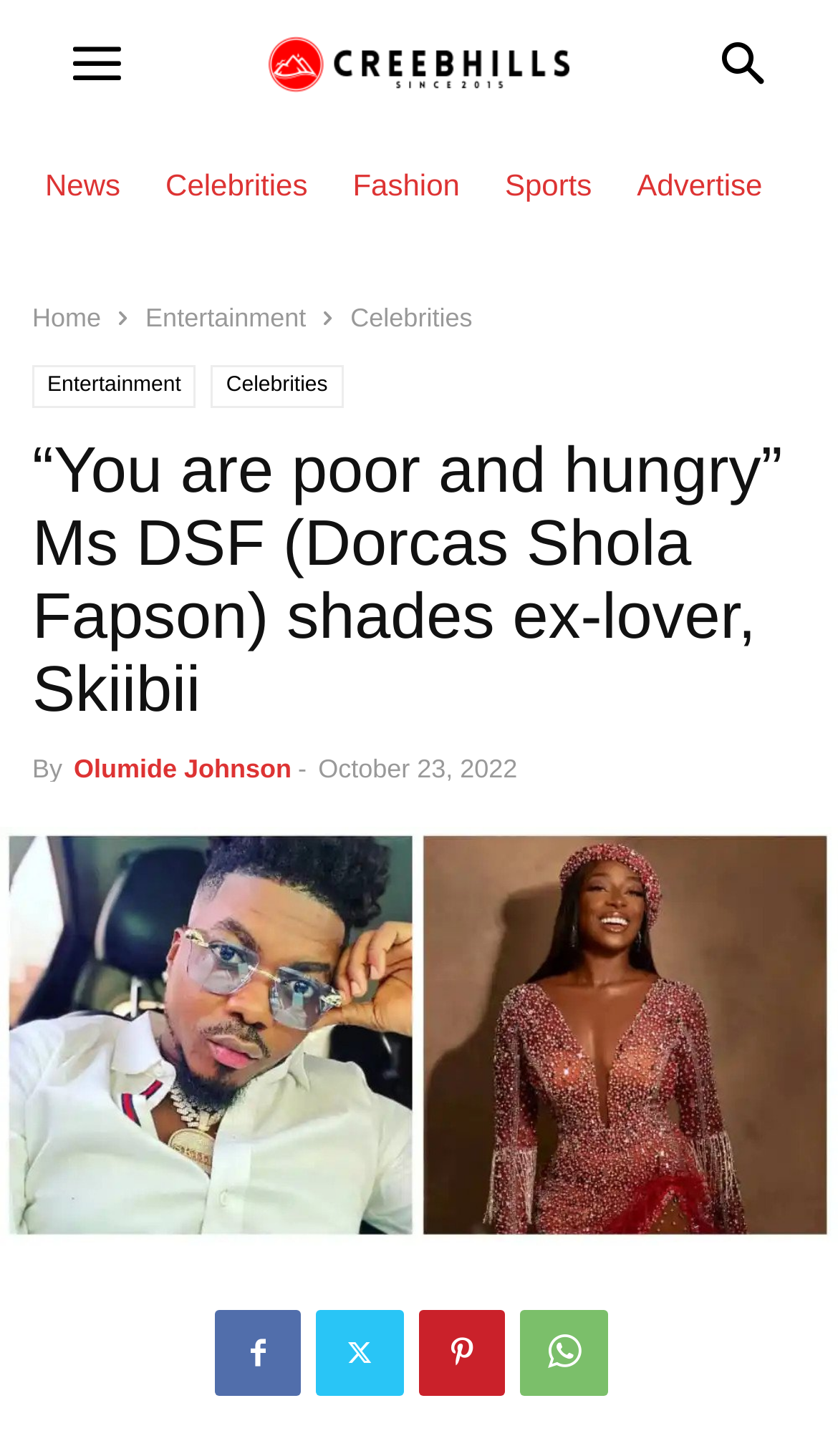Determine the bounding box coordinates of the target area to click to execute the following instruction: "View question about running a program as administrator."

None